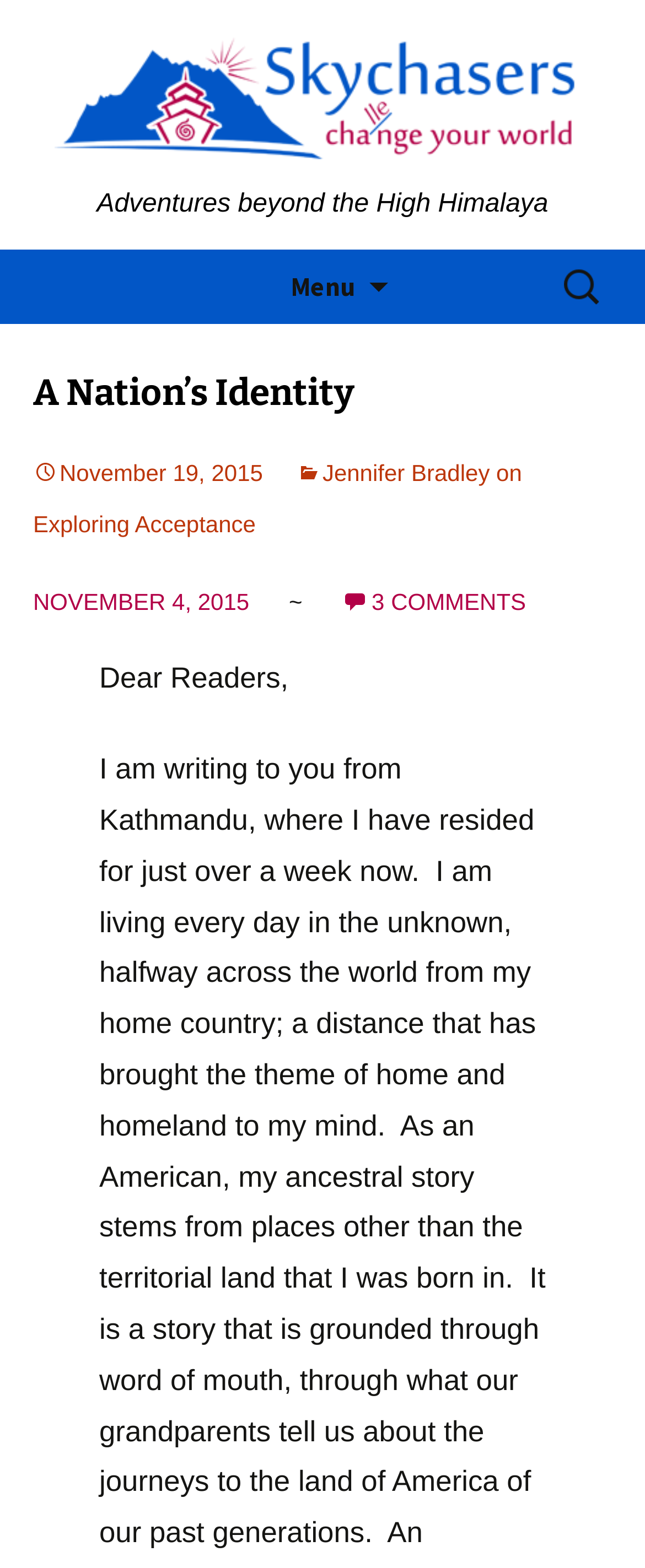How many comments are there on the article?
Look at the image and provide a detailed response to the question.

The number of comments on the article can be determined by looking at the link below the article title, which reads ' 3 COMMENTS'. This indicates that there are 3 comments on the article.